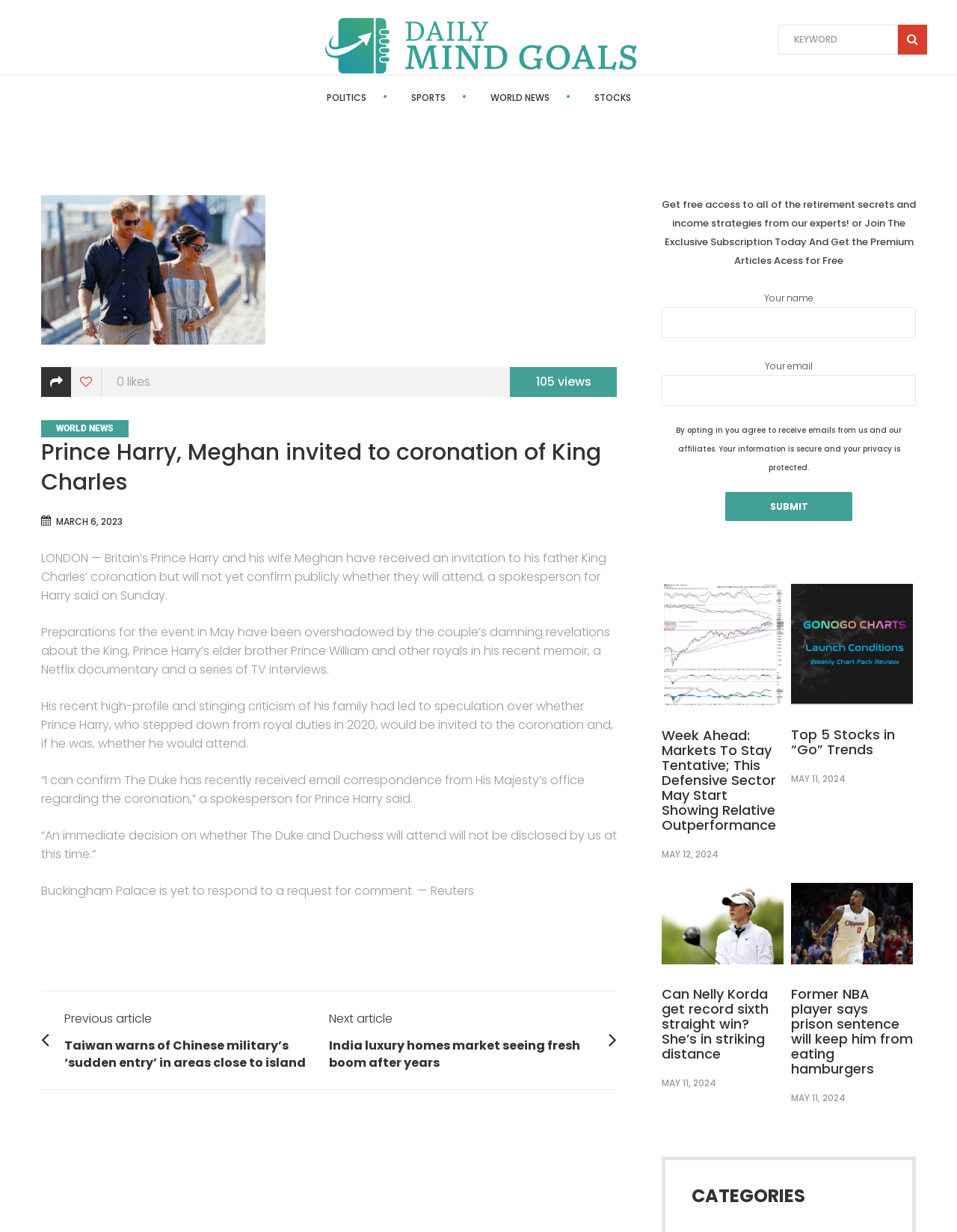Specify the bounding box coordinates of the element's area that should be clicked to execute the given instruction: "Read the article about Prince Harry and Meghan". The coordinates should be four float numbers between 0 and 1, i.e., [left, top, right, bottom].

[0.043, 0.355, 0.645, 0.404]